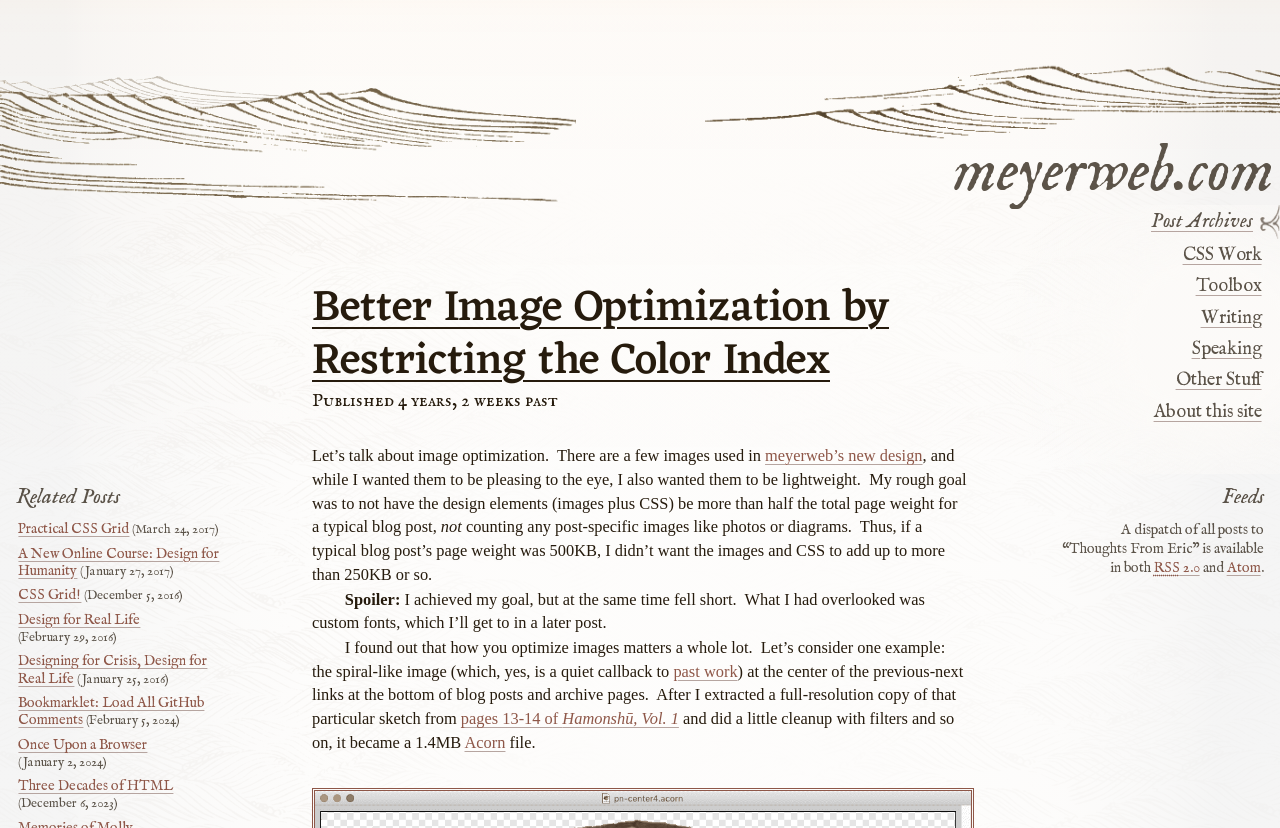What is the author's goal for image optimization?
Please respond to the question with a detailed and informative answer.

The author's goal is to not have the design elements (images plus CSS) be more than half the total page weight for a typical blog post, as mentioned in the text 'My rough goal was to not have the design elements (images plus CSS) be more than half the total page weight for a typical blog post, counting any post-specific images like photos or diagrams.'